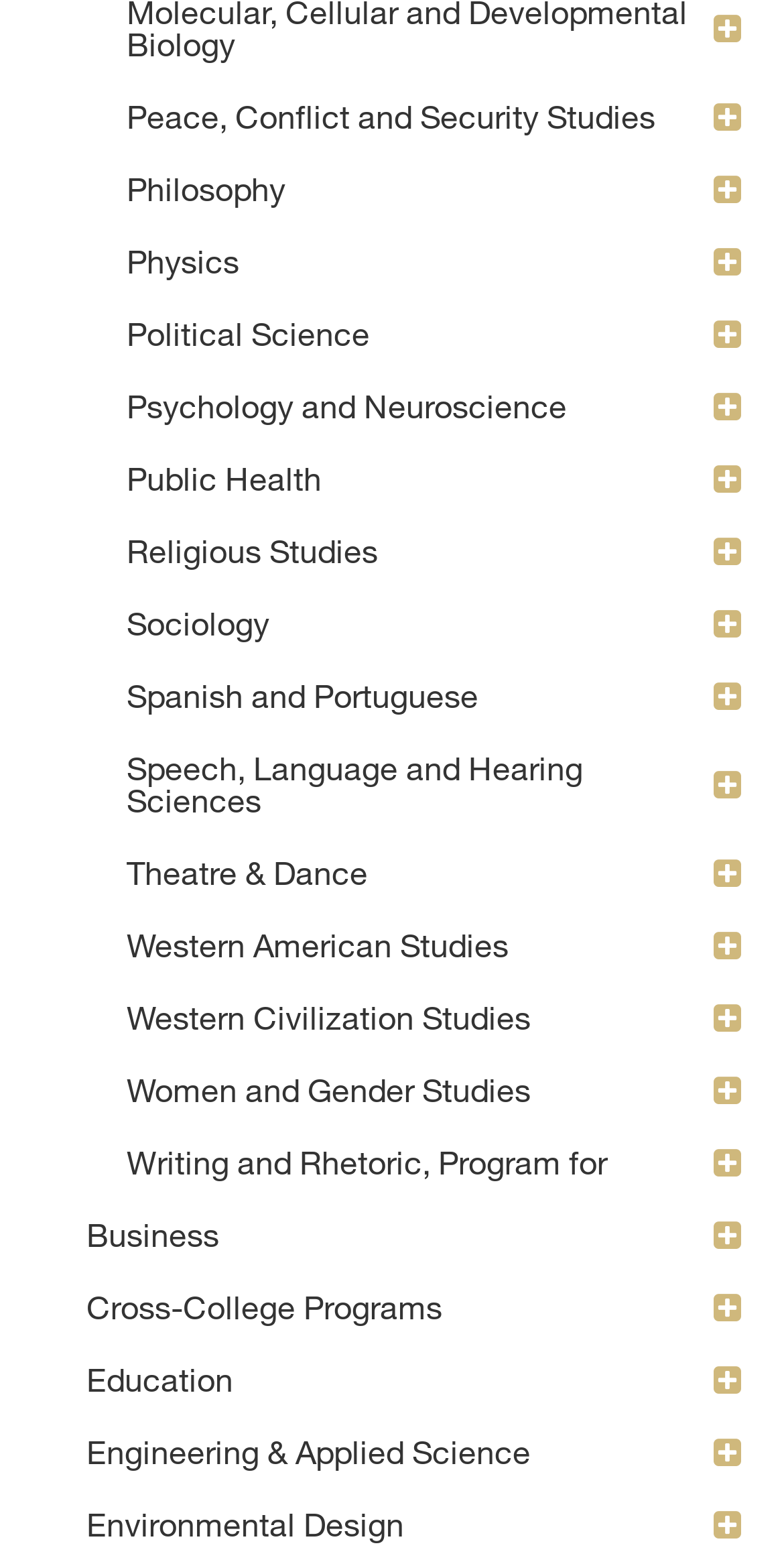Locate the bounding box coordinates of the region to be clicked to comply with the following instruction: "Toggle Women and Gender Studies". The coordinates must be four float numbers between 0 and 1, in the form [left, top, right, bottom].

[0.908, 0.673, 0.949, 0.719]